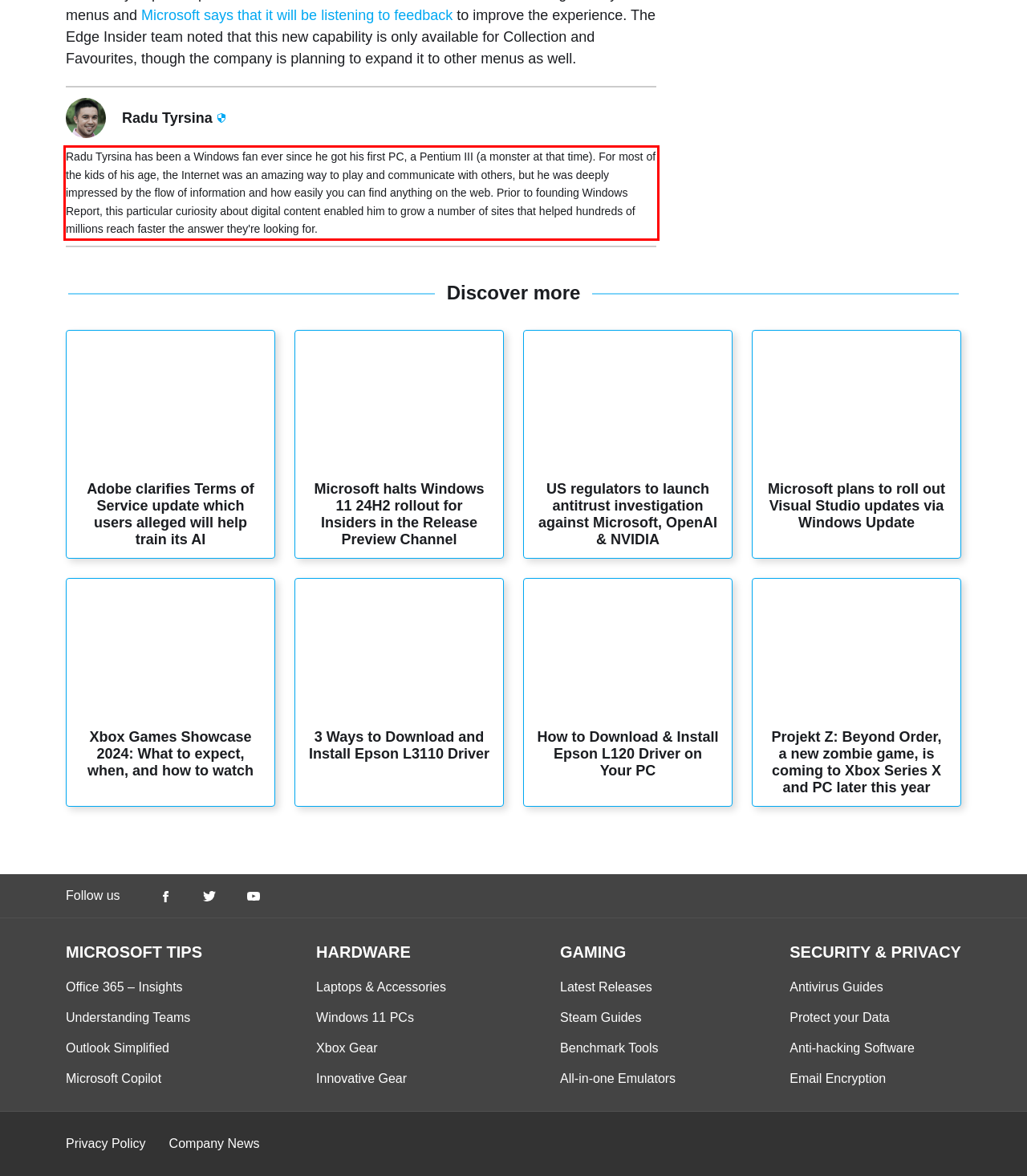Analyze the webpage screenshot and use OCR to recognize the text content in the red bounding box.

Radu Tyrsina has been a Windows fan ever since he got his first PC, a Pentium III (a monster at that time). For most of the kids of his age, the Internet was an amazing way to play and communicate with others, but he was deeply impressed by the flow of information and how easily you can find anything on the web. Prior to founding Windows Report, this particular curiosity about digital content enabled him to grow a number of sites that helped hundreds of millions reach faster the answer they're looking for.